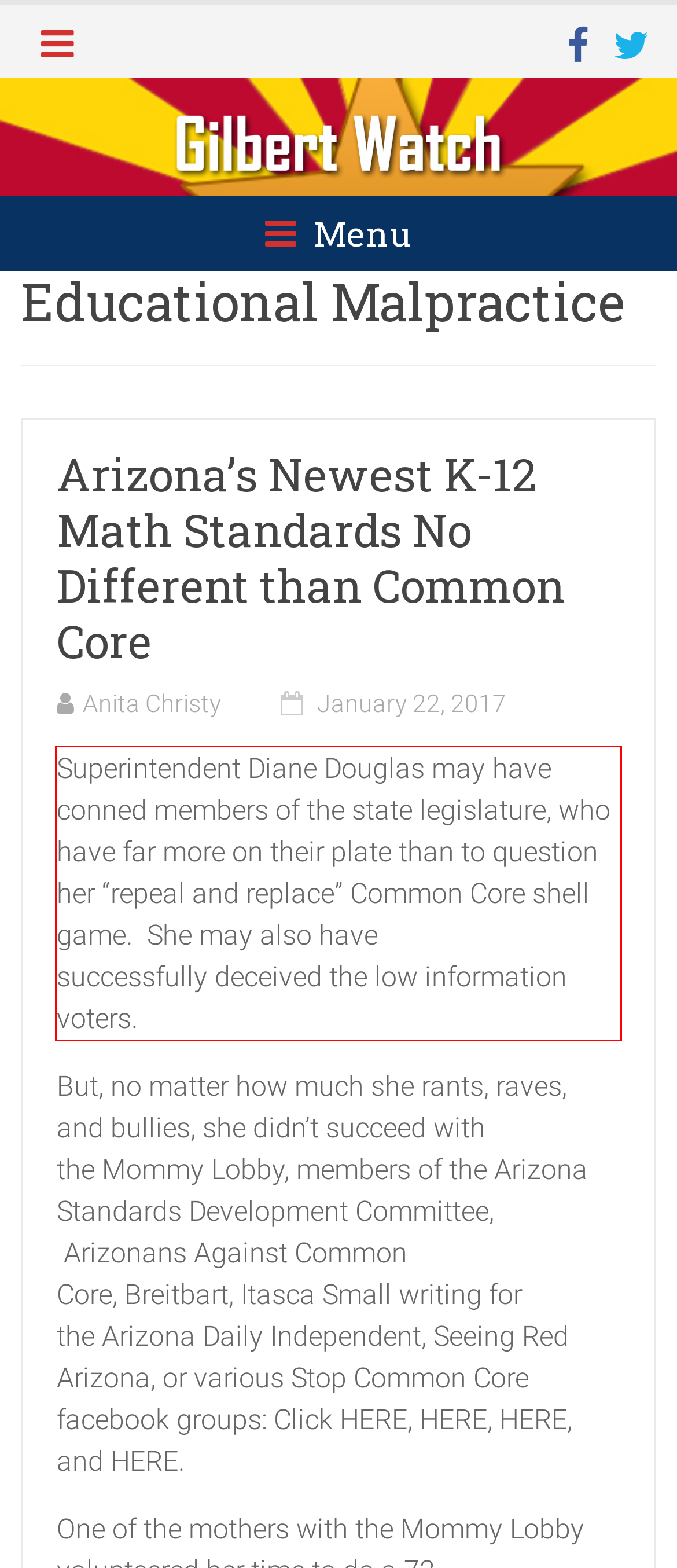Please analyze the provided webpage screenshot and perform OCR to extract the text content from the red rectangle bounding box.

Superintendent Diane Douglas may have conned members of the state legislature, who have far more on their plate than to question her “repeal and replace” Common Core shell game. She may also have successfully deceived the low information voters.